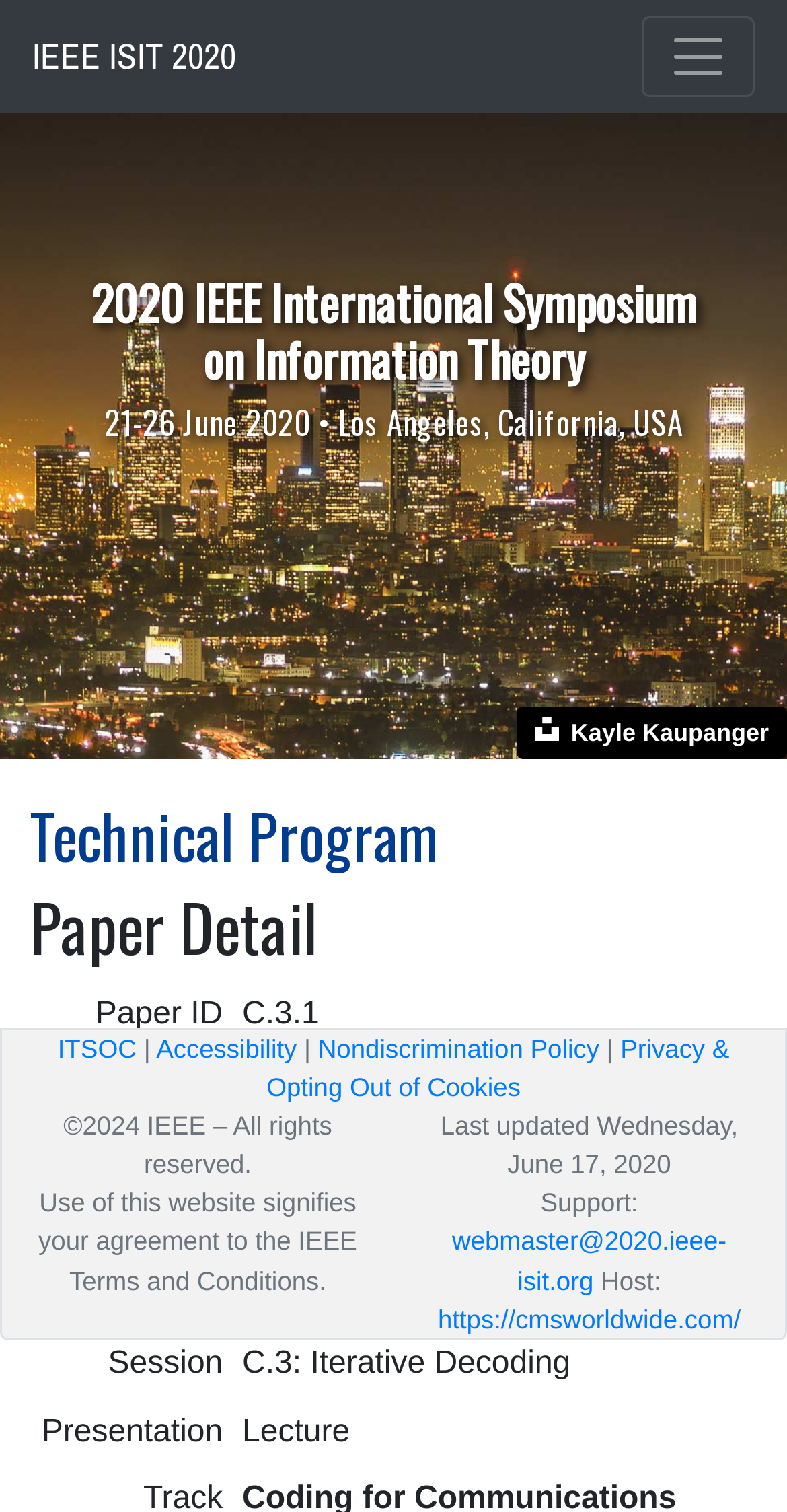Please determine the bounding box coordinates of the element's region to click for the following instruction: "Visit the ITSOC link".

[0.073, 0.683, 0.174, 0.703]